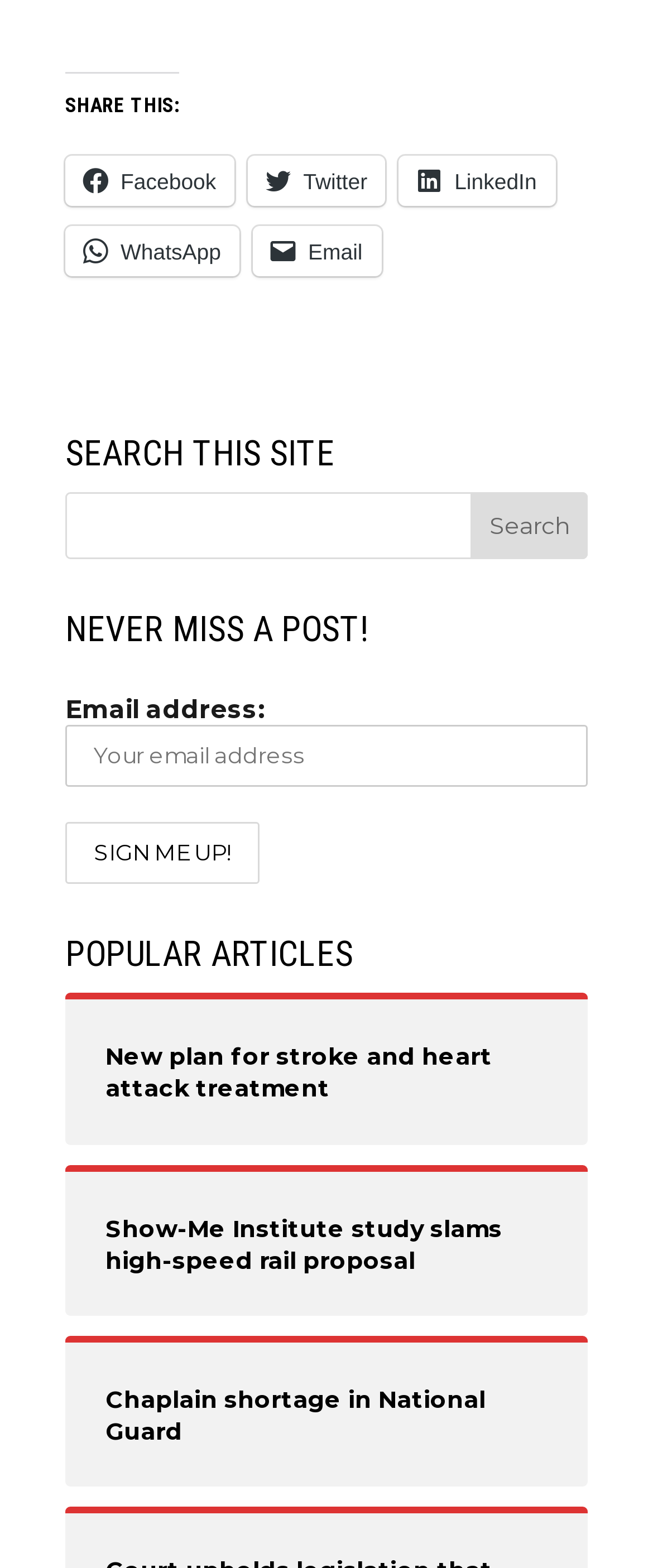What is the purpose of the search bar?
Look at the screenshot and provide an in-depth answer.

The search bar is located under the 'SEARCH THIS SITE' heading, and it has a textbox and a 'Search' button, indicating that it is used to search for content within the website.